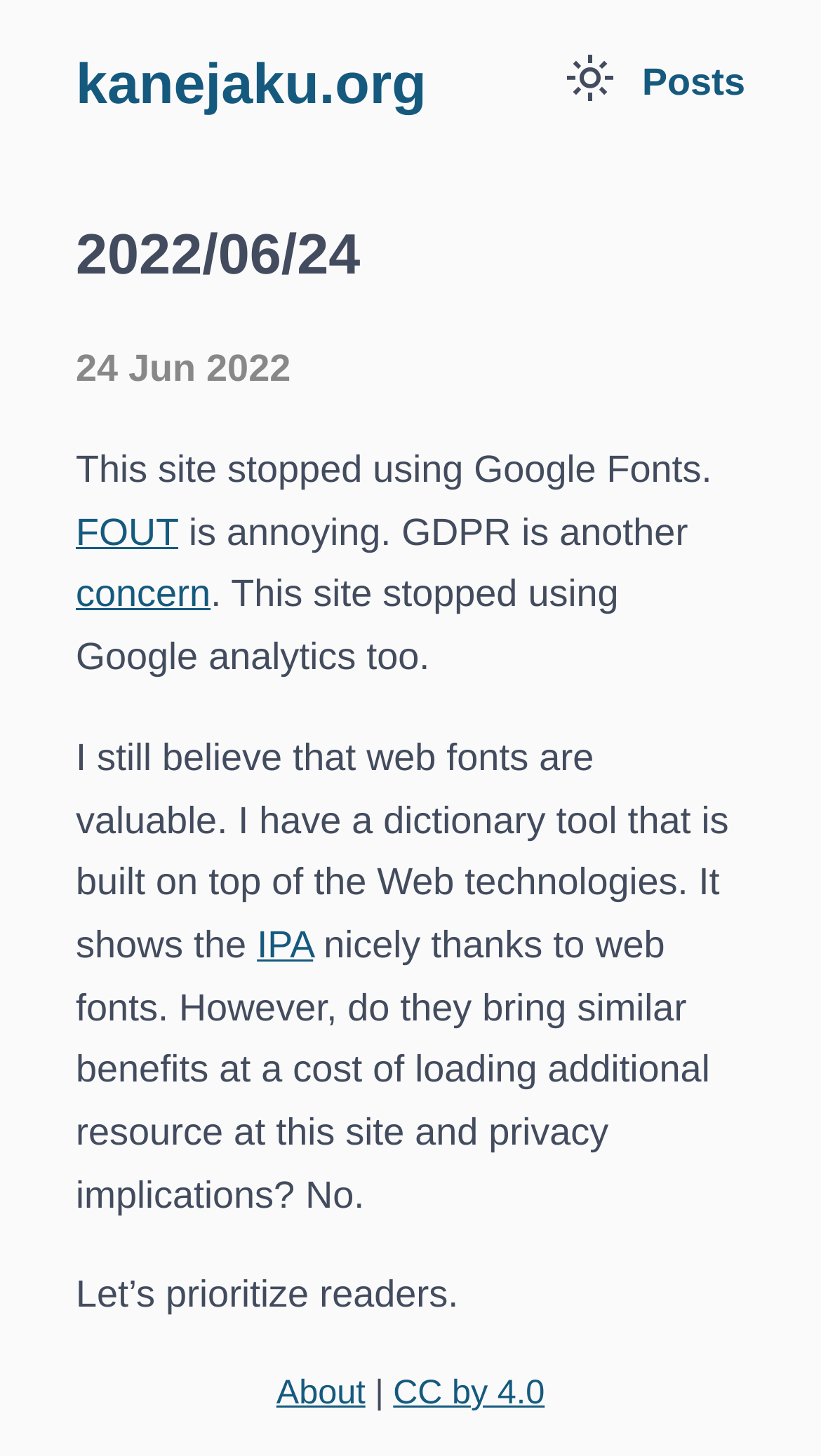Bounding box coordinates are specified in the format (top-left x, top-left y, bottom-right x, bottom-right y). All values are floating point numbers bounded between 0 and 1. Please provide the bounding box coordinate of the region this sentence describes: CC by 4.0

[0.479, 0.944, 0.663, 0.97]